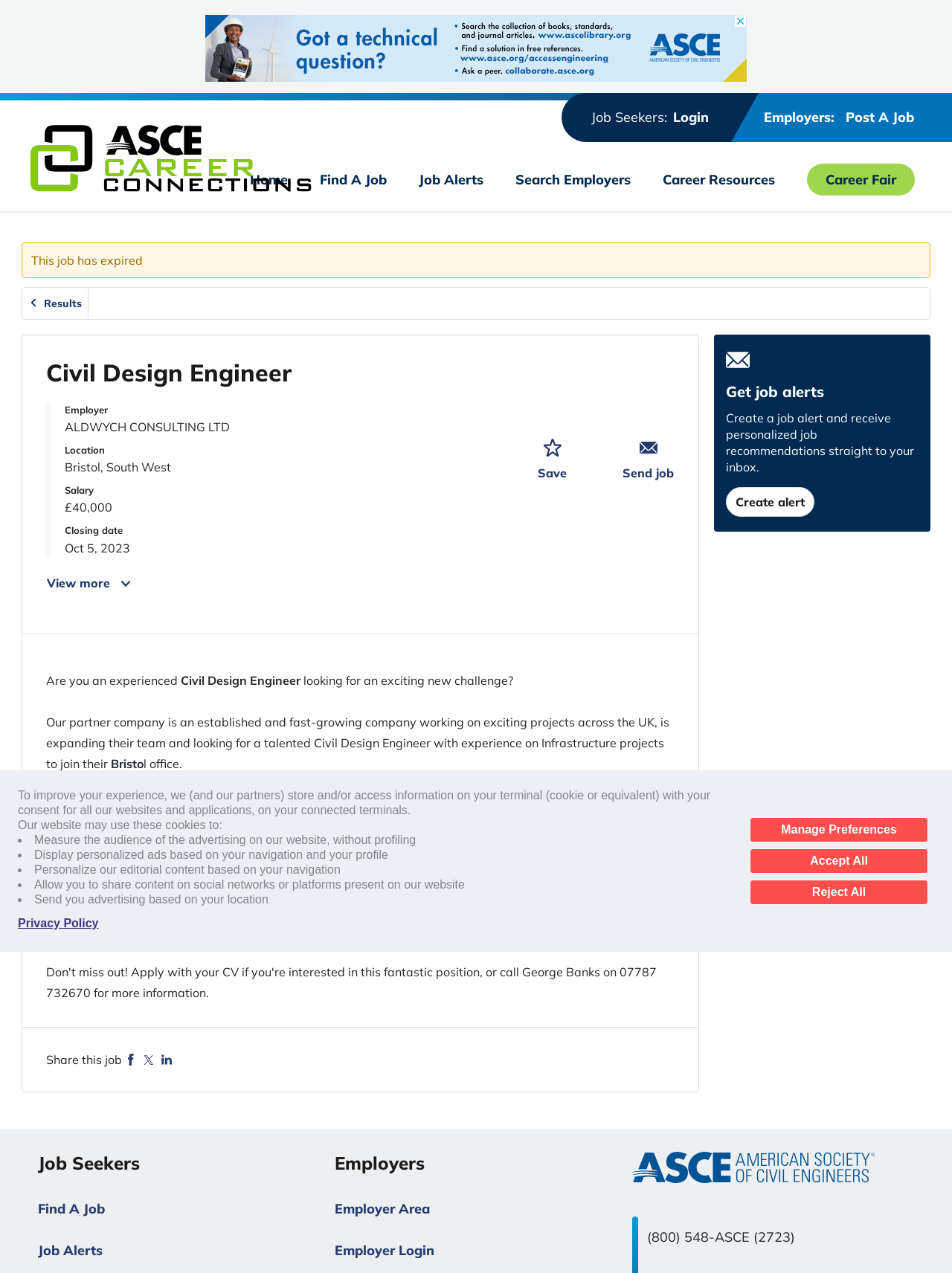Bounding box coordinates must be specified in the format (top-left x, top-left y, bottom-right x, bottom-right y). All values should be floating point numbers between 0 and 1. What are the bounding box coordinates of the UI element described as: Login

[0.705, 0.083, 0.747, 0.101]